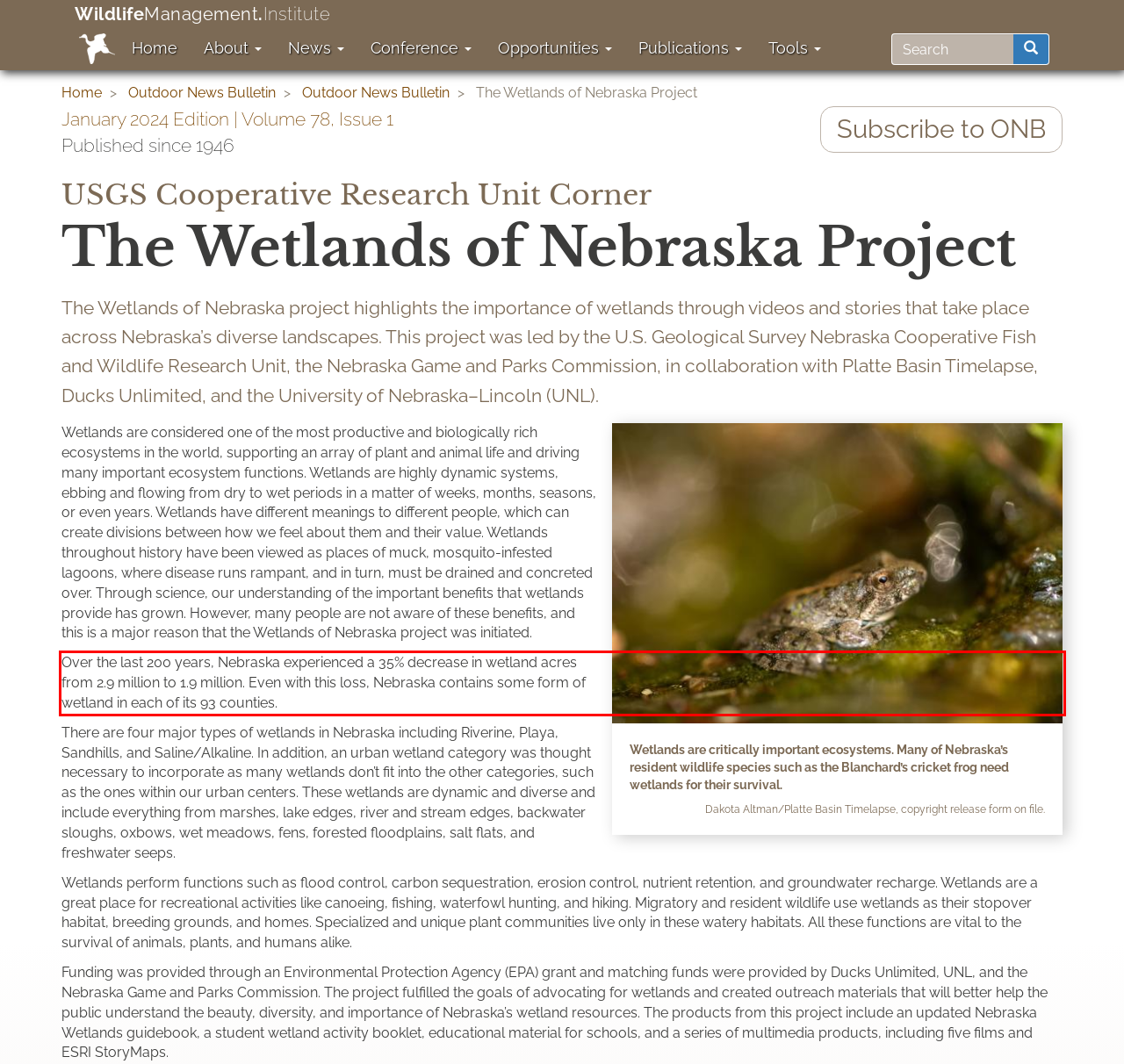You are given a screenshot with a red rectangle. Identify and extract the text within this red bounding box using OCR.

Over the last 200 years, Nebraska experienced a 35% decrease in wetland acres from 2.9 million to 1.9 million. Even with this loss, Nebraska contains some form of wetland in each of its 93 counties.